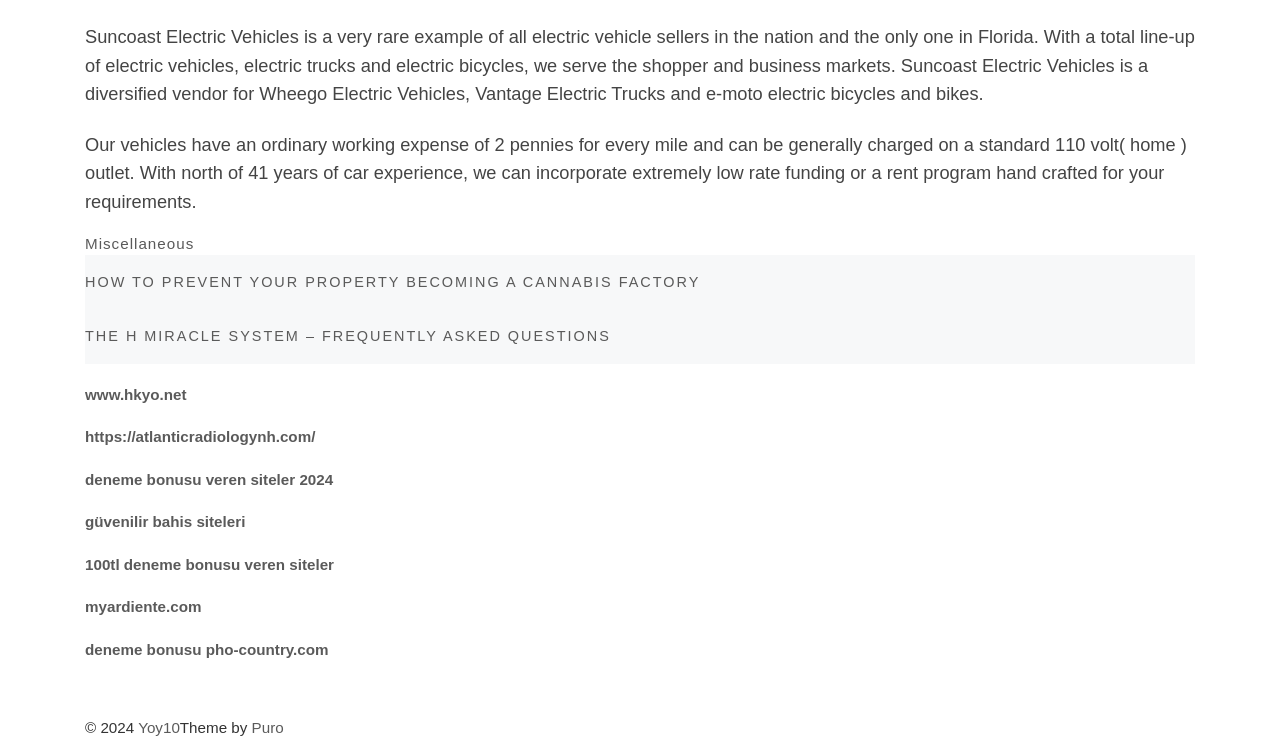What type of vehicles does Suncoast Electric Vehicles sell?
Please describe in detail the information shown in the image to answer the question.

Based on the StaticText element with ID 166, it is mentioned that Suncoast Electric Vehicles is a diversified vendor for Wheego Electric Vehicles, Vantage Electric Trucks, and e-moto electric bicycles and bikes, indicating that they sell electric vehicles, electric trucks, and electric bicycles.